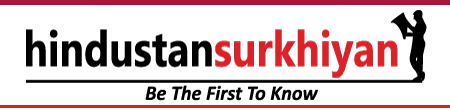Refer to the image and provide an in-depth answer to the question: 
What is the color scheme of the logo?

The logo presents the name 'hindustansurkhiyan' in bold lettering, combining black and red colors, which suggests that the color scheme of the logo is black and red.